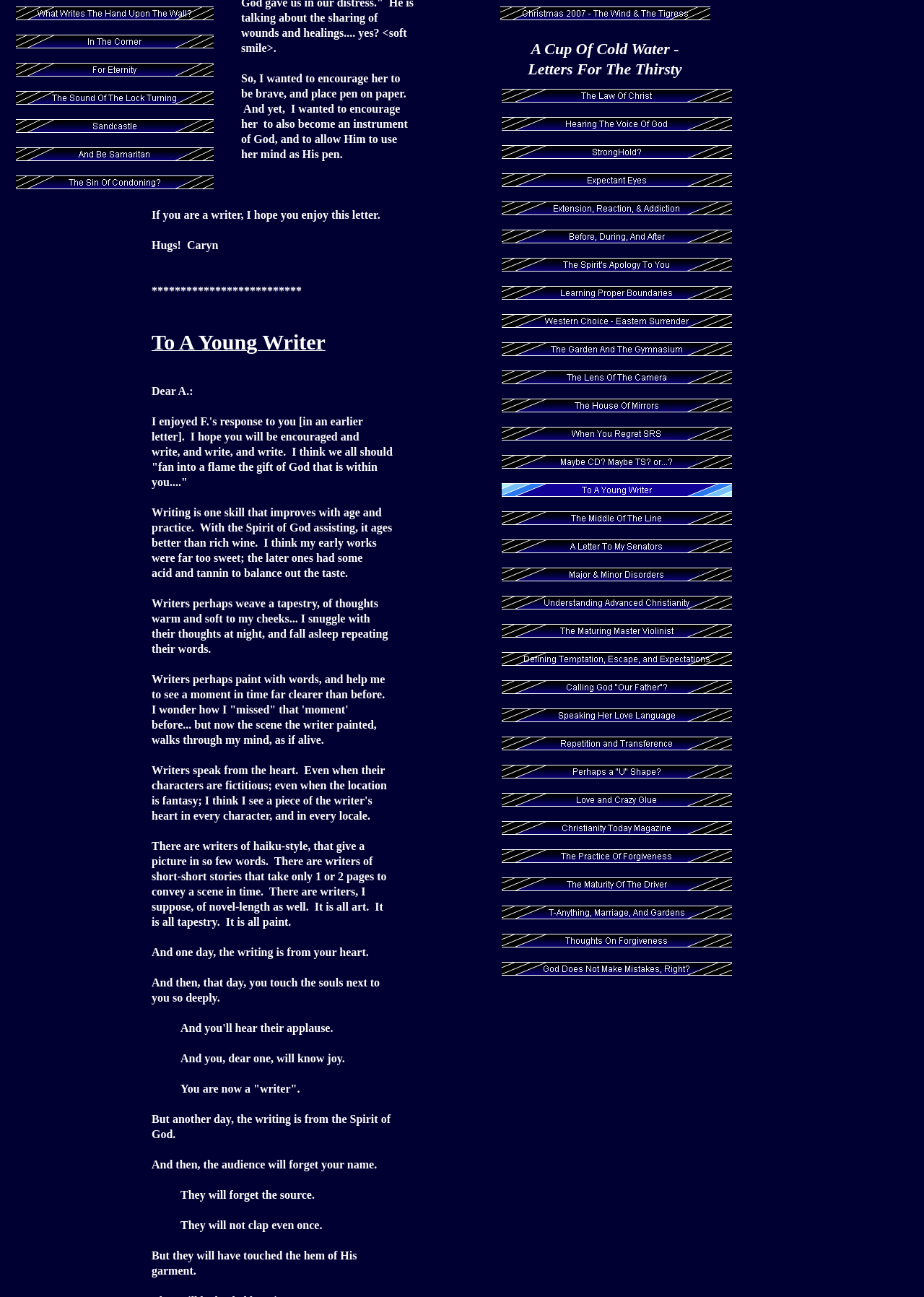Extract the bounding box coordinates for the HTML element that matches this description: "name="i39"". The coordinates should be four float numbers between 0 and 1, i.e., [left, top, right, bottom].

[0.543, 0.419, 0.792, 0.428]